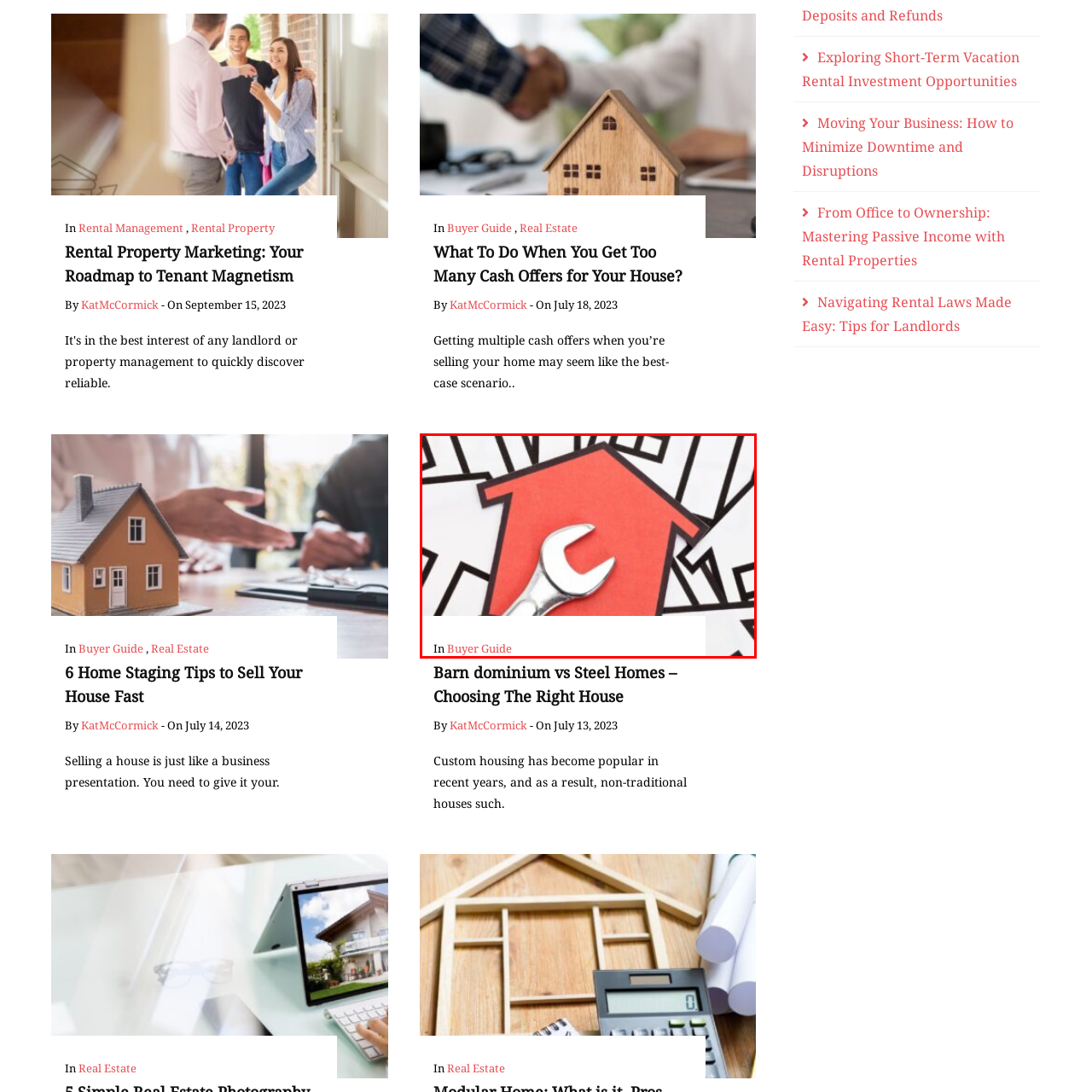What is the theme emphasized by the outlines of various houses?
Please review the image inside the red bounding box and answer using a single word or phrase.

Real estate, buyer resources, and homeownership